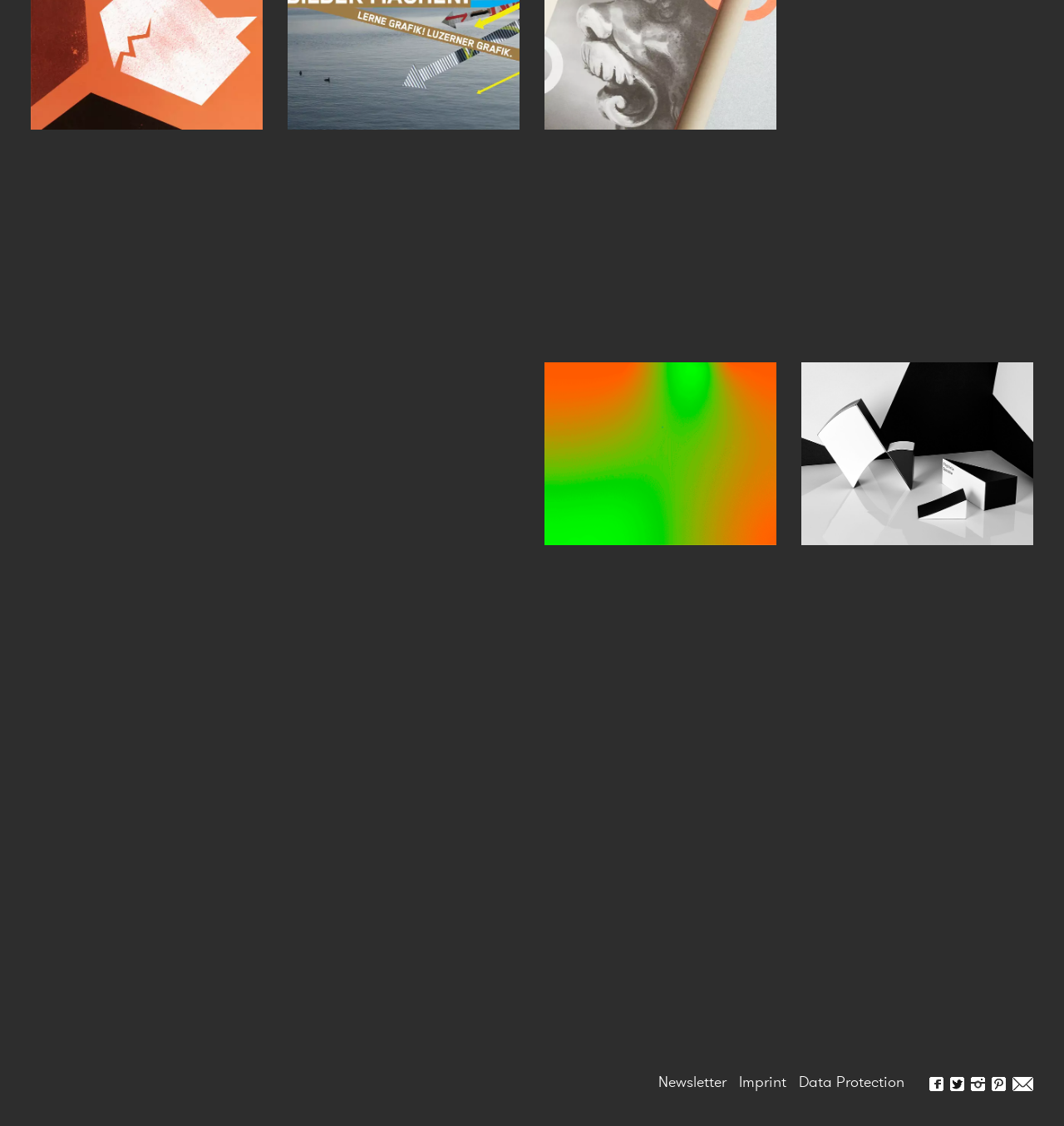Determine the bounding box coordinates for the area you should click to complete the following instruction: "Go to the 'Newsletter' page".

[0.619, 0.952, 0.683, 0.969]